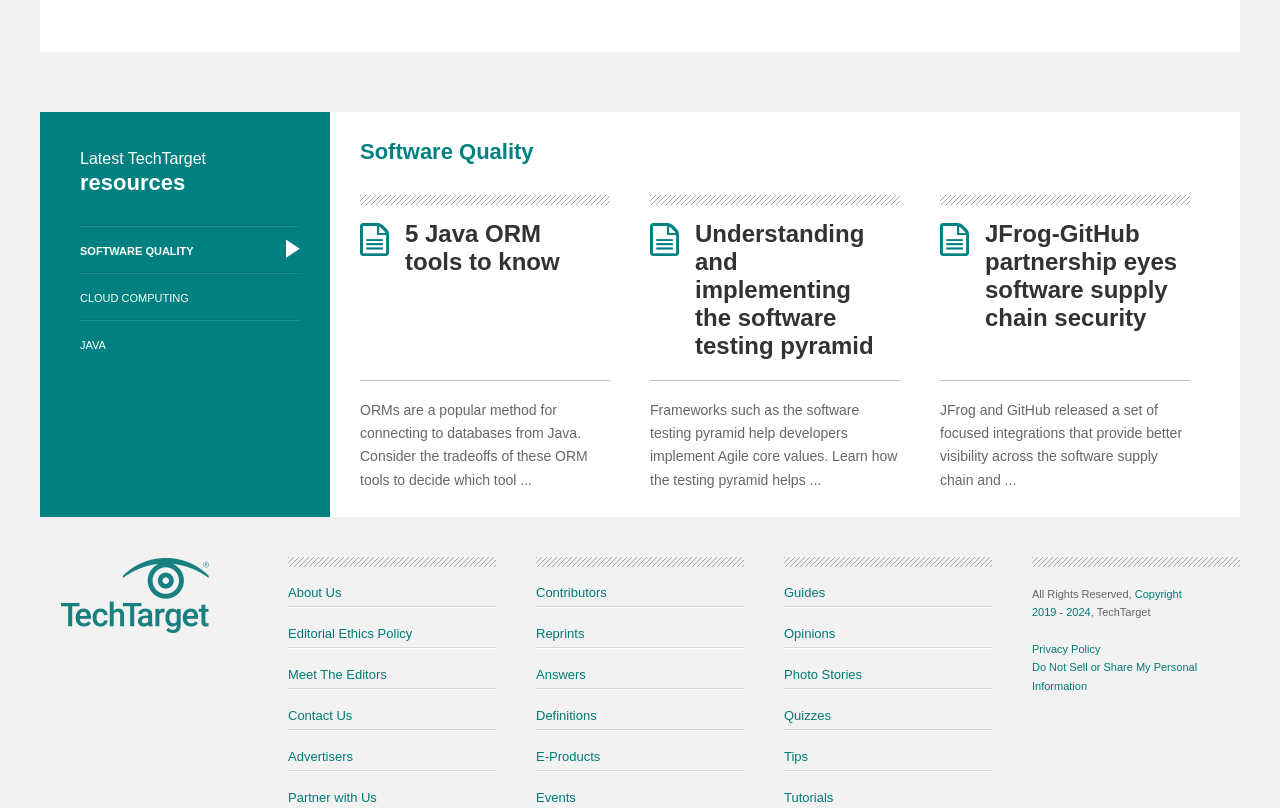Determine the bounding box coordinates for the region that must be clicked to execute the following instruction: "Visit the 'About Us' page".

[0.225, 0.378, 0.267, 0.396]